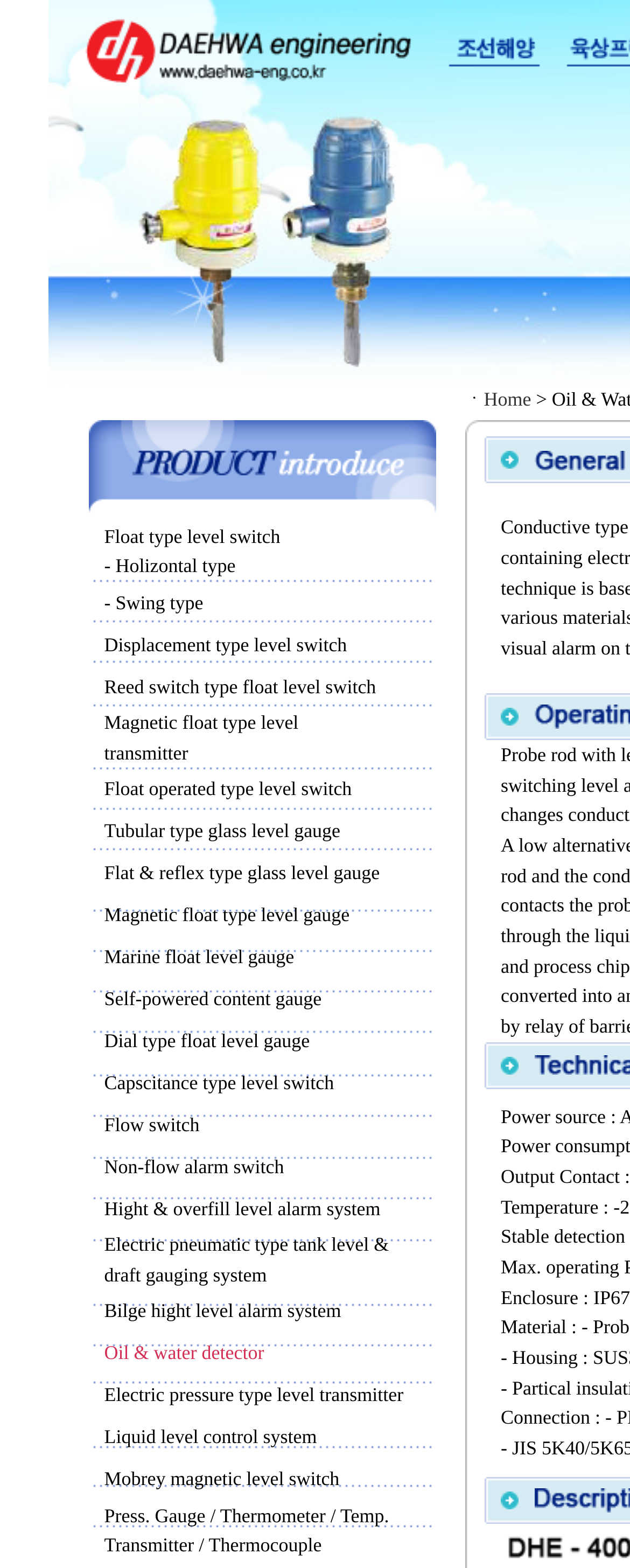Locate the bounding box coordinates of the clickable region to complete the following instruction: "Click on Magnetic float type level transmitter."

[0.165, 0.453, 0.474, 0.487]